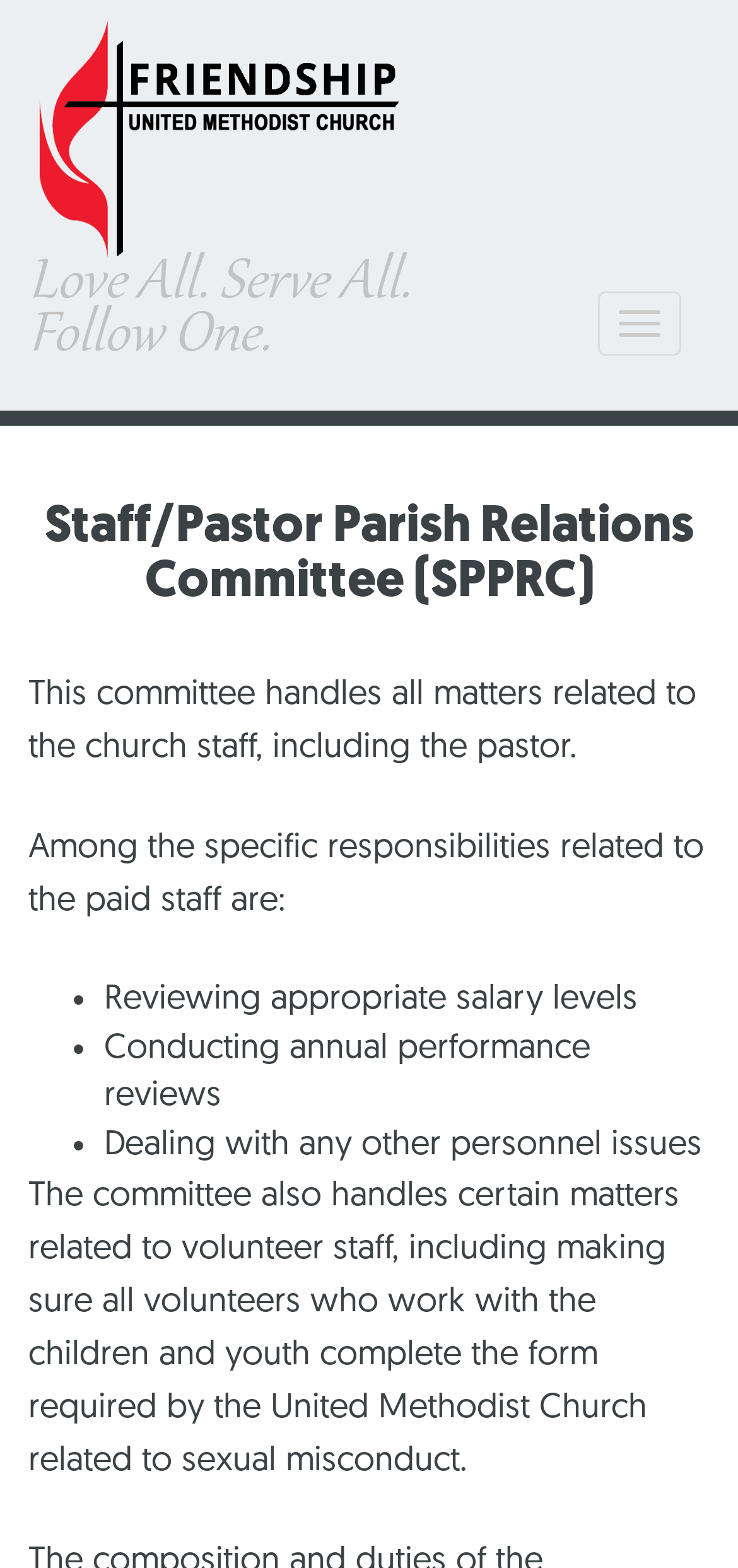Given the element description, predict the bounding box coordinates in the format (top-left x, top-left y, bottom-right x, bottom-right y). Make sure all values are between 0 and 1. Here is the element description: Contact

None